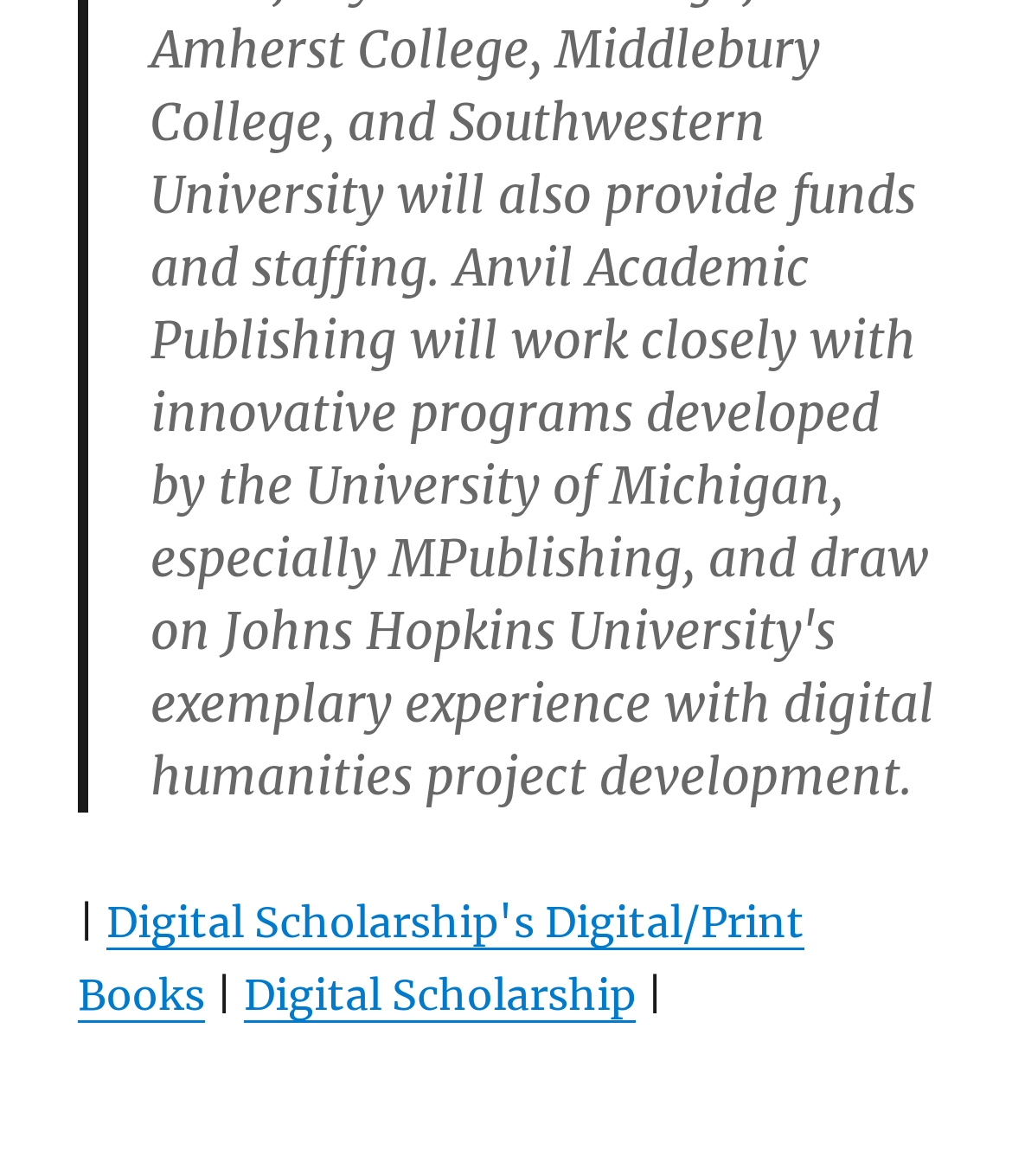Provide the bounding box coordinates for the specified HTML element described in this description: "Digital Scholarship's Digital/Print Books". The coordinates should be four float numbers ranging from 0 to 1, in the format [left, top, right, bottom].

[0.077, 0.762, 0.795, 0.868]